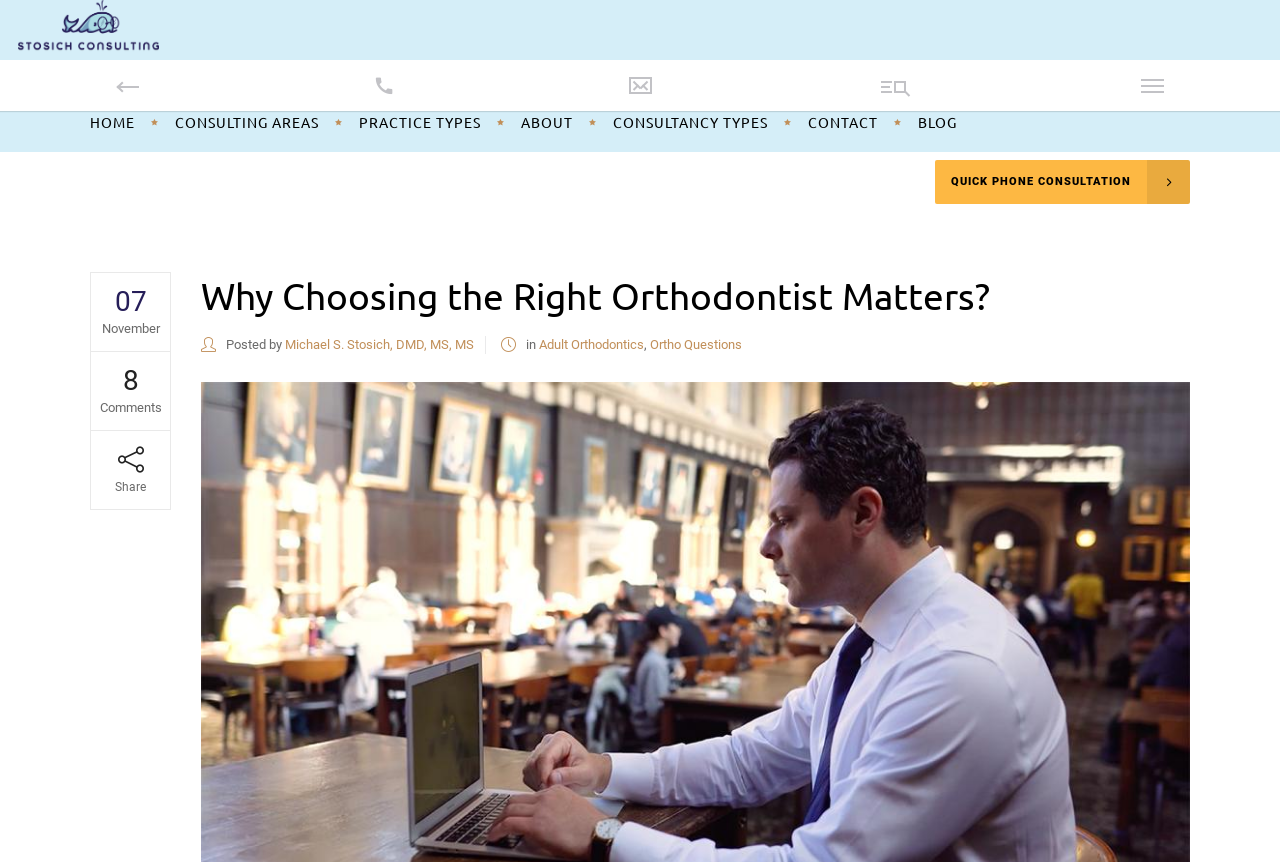Describe all the visual and textual components of the webpage comprehensively.

This webpage appears to be the homepage of an orthodontist's website. At the top left corner, there is a logo with three variations: a light logo, a dark logo, and a default logo. To the right of the logo, there is a section displaying the office's opening hours, "Mon. - Fri. 8:00 - 19:00". Next to it, there is a call-to-action section with a phone number, "(847) 986-5693", and a prompt to call for a free consultation.

Below these sections, there are social media links to Facebook and Twitter, as well as a search icon. The main navigation menu is located at the top center of the page, with links to "HOME", "CONSULTING AREAS", "PRACTICE TYPES", "ABOUT", "CONSULTANCY TYPES", "CONTACT", and "BLOG".

The main content area of the page features a blog post titled "Why Choosing the Right Orthodontist Matters?" with a publication date of "07 November". The post has 8 comments and allows users to share it. The author of the post is "Michael S. Stosich, DMD, MS, MS", and it is categorized under "Adult Orthodontics" and "Ortho Questions". There is also a call-to-action button for a "QUICK PHONE CONSULTATION".

At the very top of the page, there is a thin section with a link to "Stosich Consulting" and a small image of the same logo. Below this section, there is another thin section with three links, but they do not have any visible text.